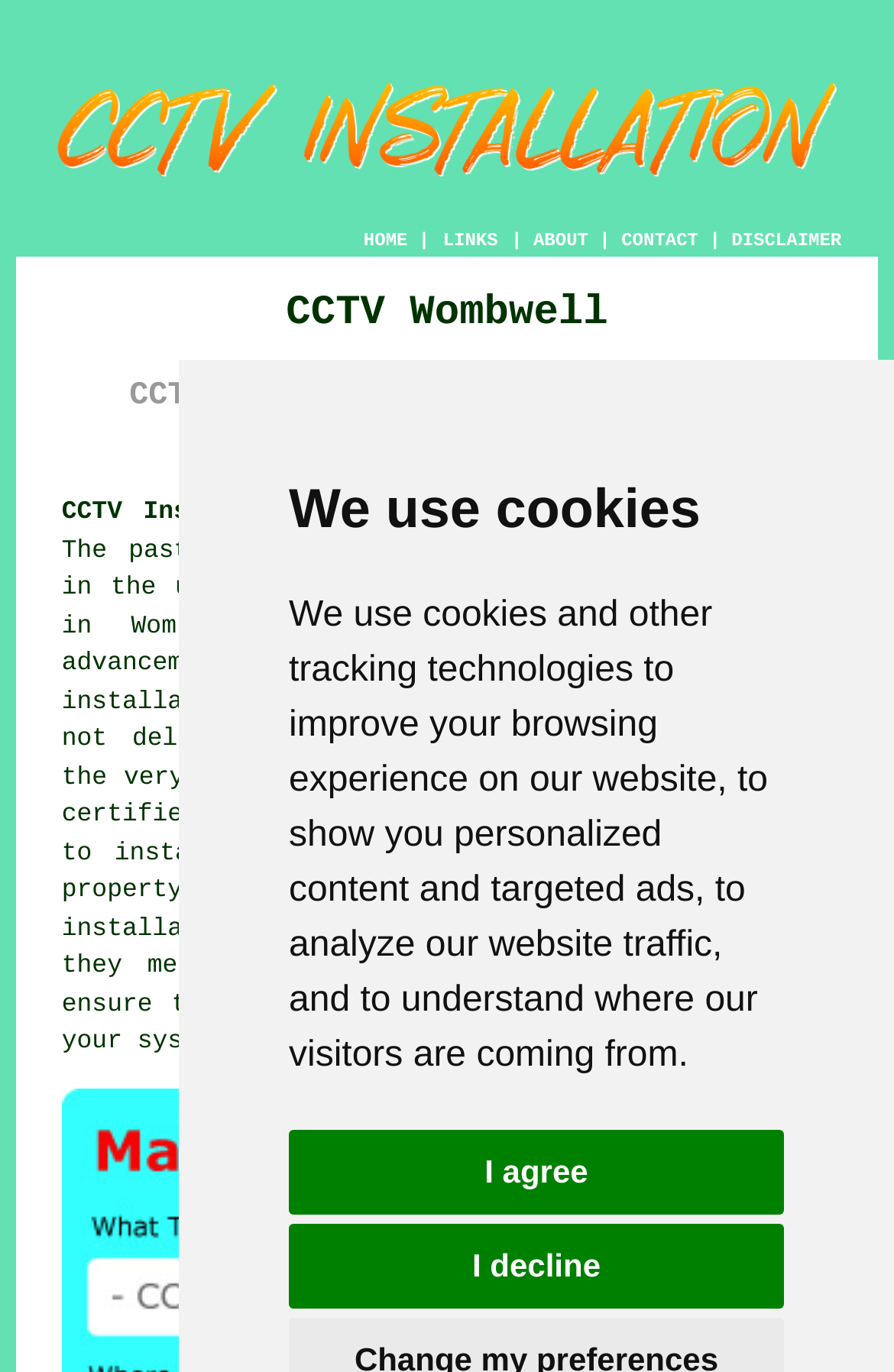Please identify the bounding box coordinates of the area that needs to be clicked to follow this instruction: "click CONTACT".

[0.695, 0.168, 0.781, 0.183]